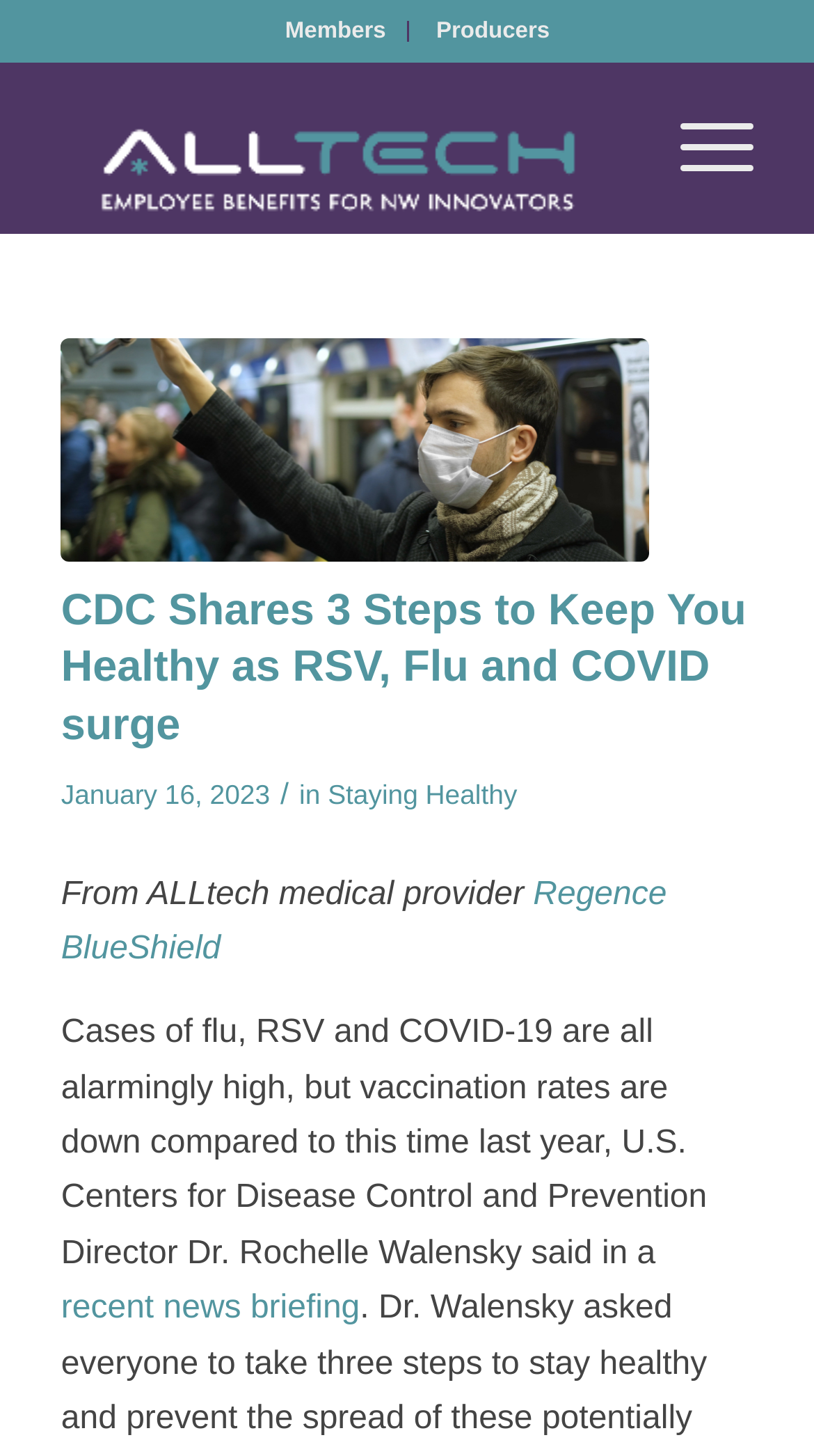How many menu items are there at the top of the webpage?
Please utilize the information in the image to give a detailed response to the question.

There are three menu items at the top of the webpage: 'Members', 'Producers', and 'Menu'.